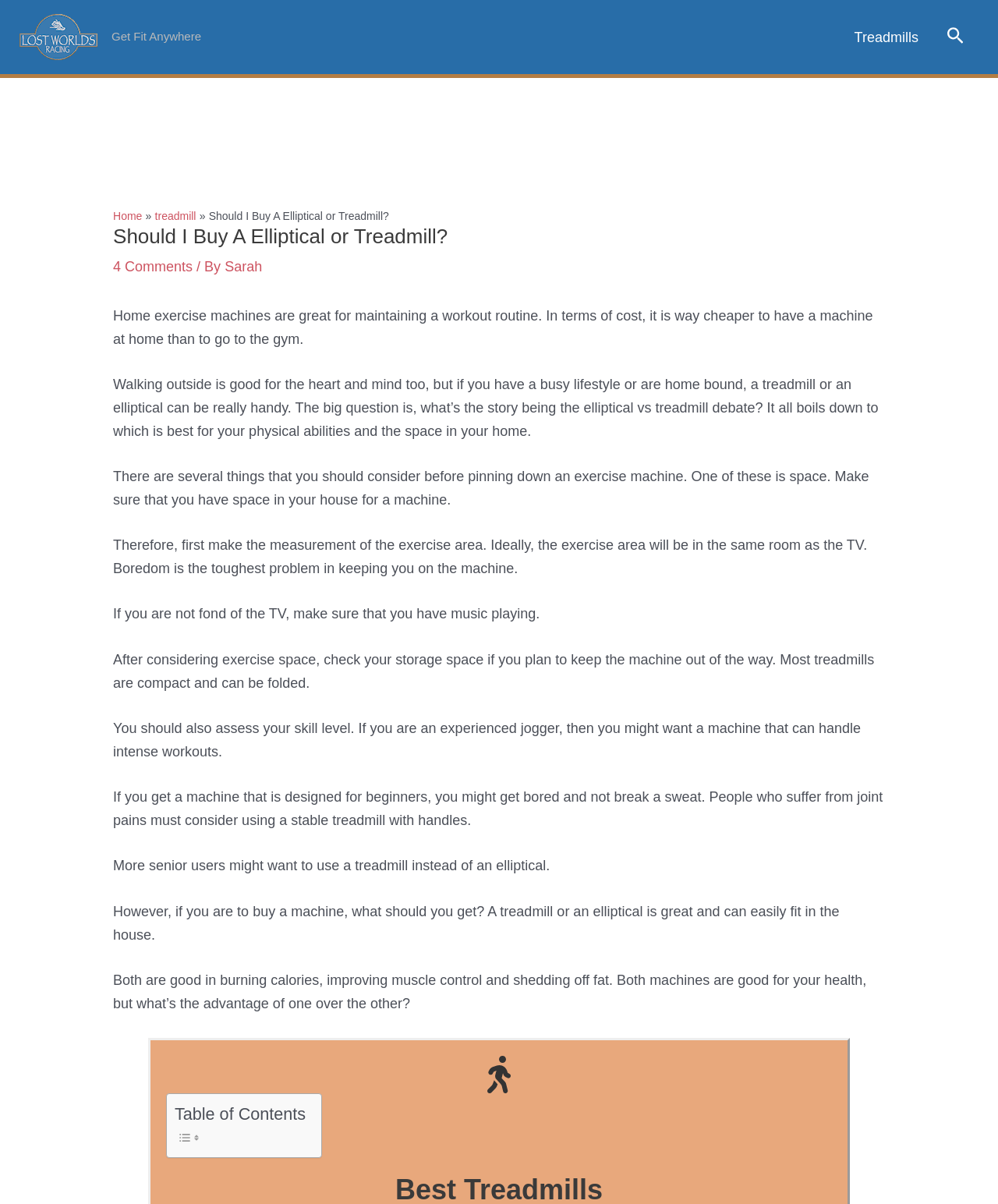Based on the element description, predict the bounding box coordinates (top-left x, top-left y, bottom-right x, bottom-right y) for the UI element in the screenshot: 4 Comments

[0.113, 0.215, 0.193, 0.228]